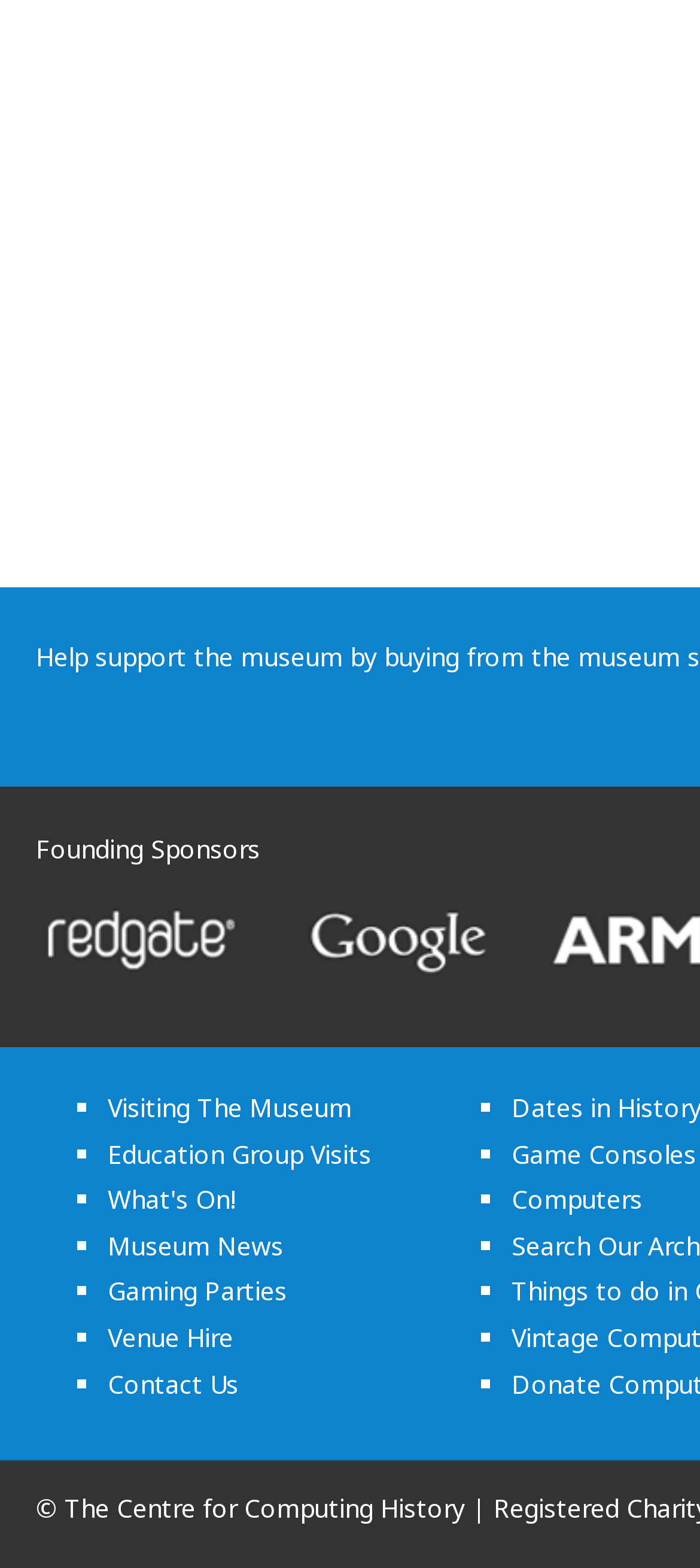Refer to the screenshot and answer the following question in detail:
What is the purpose of the 'Venue Hire' link?

The webpage has a link titled 'Venue Hire', which implies that the museum offers its venue for hire, likely for events or functions.